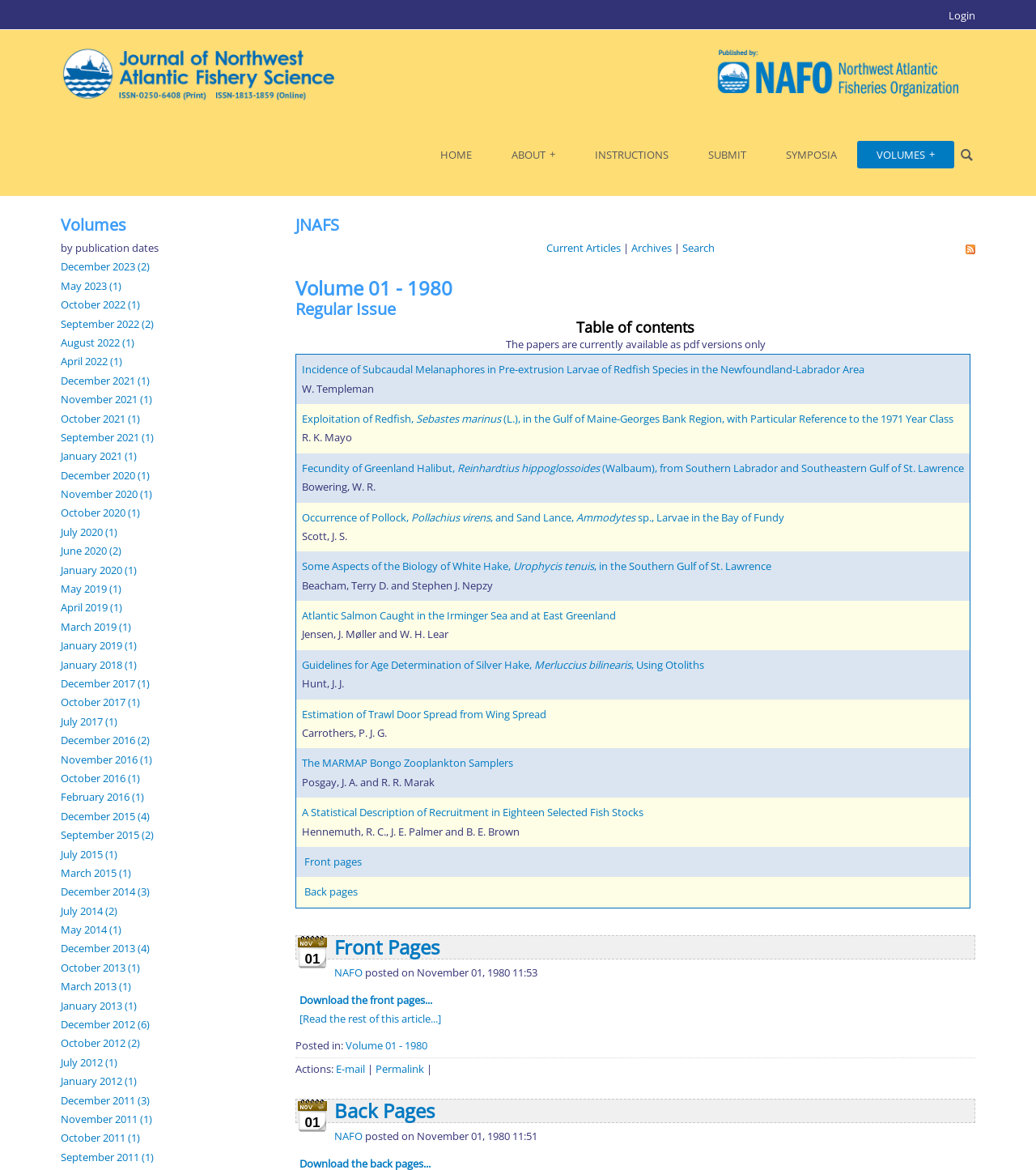Please respond to the question using a single word or phrase:
What is the text of the second link in the header?

JNAFS